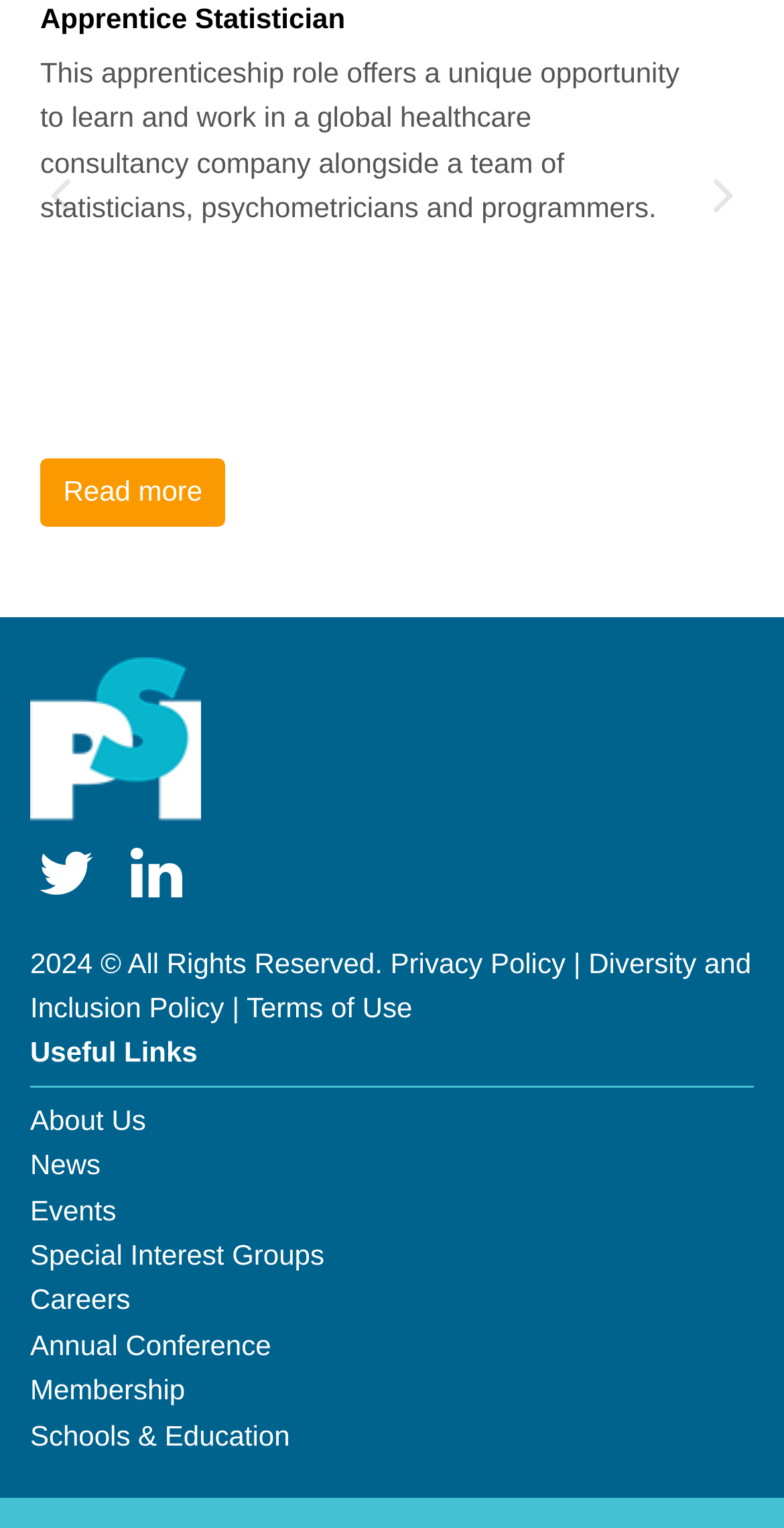Please identify the bounding box coordinates of the element I need to click to follow this instruction: "Learn about the diversity and inclusion policy".

[0.038, 0.619, 0.958, 0.67]